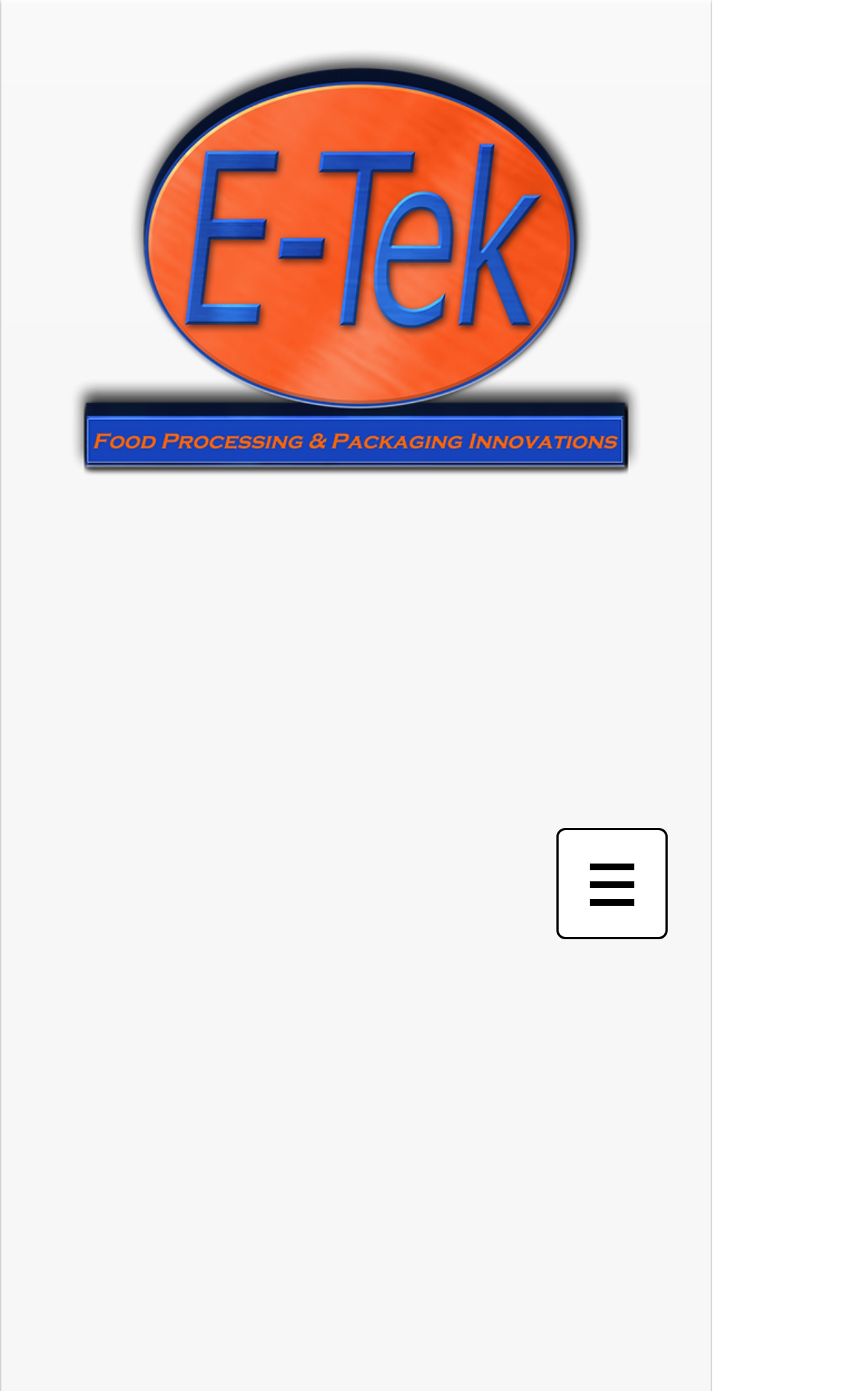What social media platform is linked?
Refer to the screenshot and deliver a thorough answer to the question presented.

The iframe at the top middle of the webpage is described as 'LinkedIn Follow', indicating that the webpage is linked to LinkedIn.